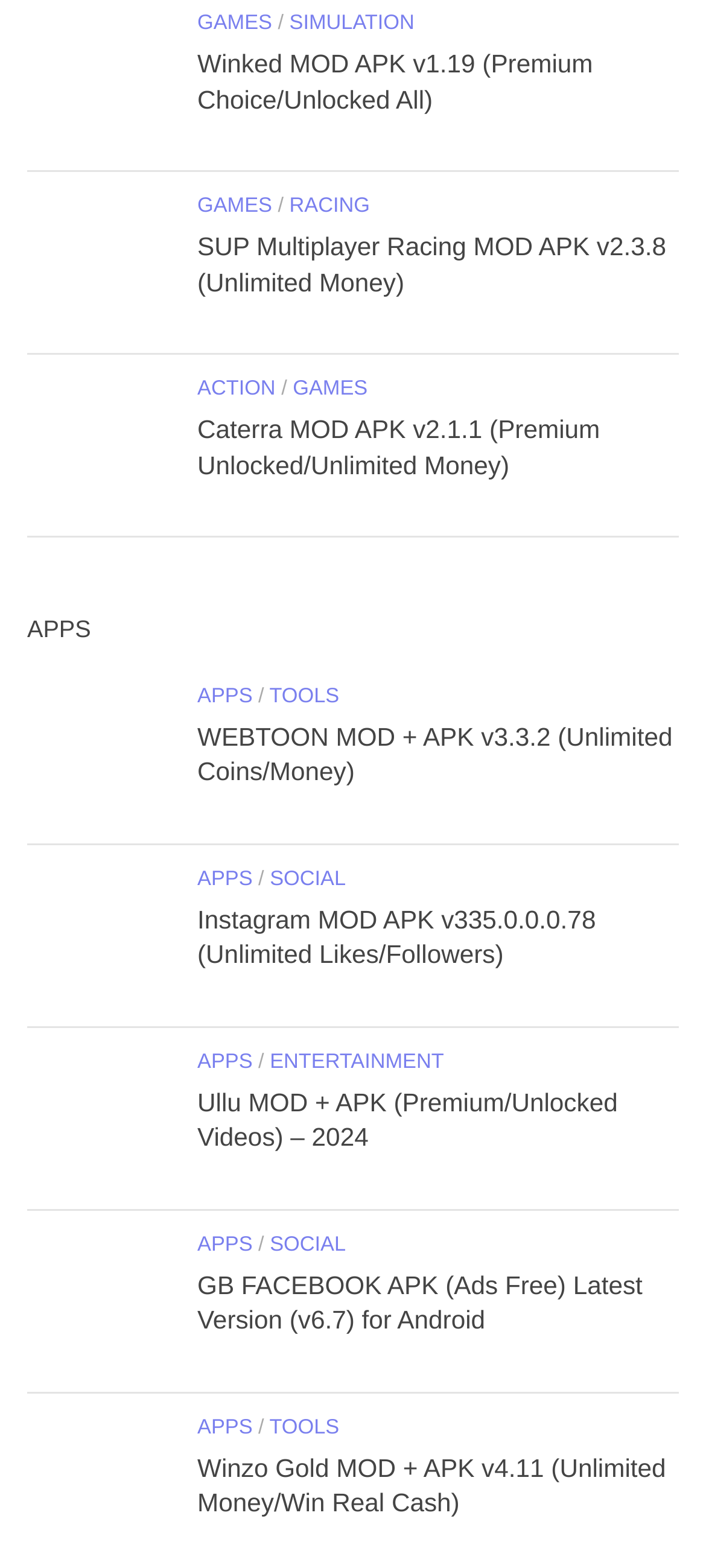Provide a one-word or short-phrase answer to the question:
What is the purpose of the '/' static text elements?

Separators